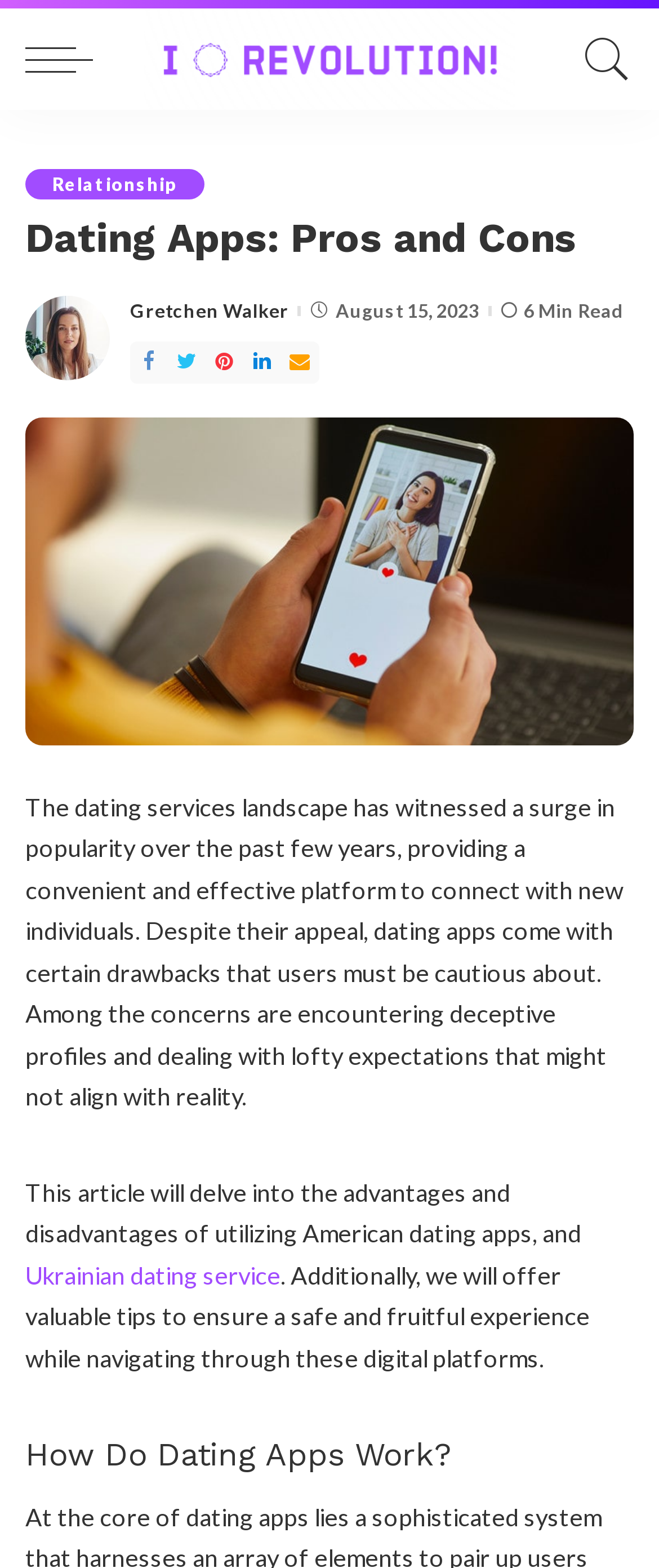Find the bounding box coordinates for the HTML element described in this sentence: "title="Facebook"". Provide the coordinates as four float numbers between 0 and 1, in the format [left, top, right, bottom].

[0.197, 0.217, 0.255, 0.244]